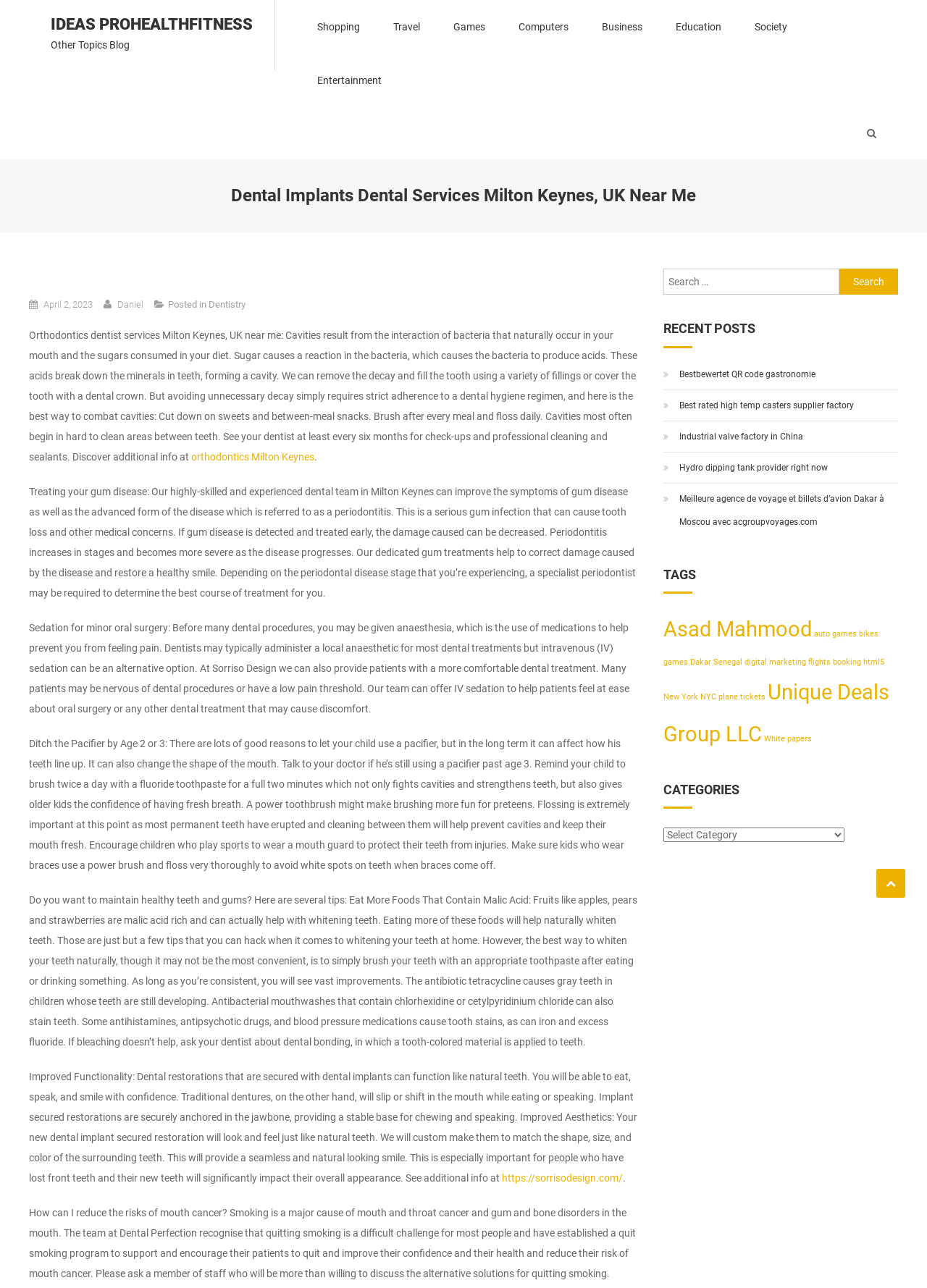Give a detailed account of the webpage.

This webpage is about dental services, specifically orthodontics and dental implants, in Milton Keynes, UK. At the top, there is a navigation menu with links to "Shopping", "Travel", "Games", and other categories. Below that, there is a heading that reads "Dental Implants Dental Services Milton Keynes, UK Near Me" followed by a link to the date "April 2, 2023" and the author "Daniel". 

The main content of the page is divided into several sections. The first section explains how cavities are formed and how to prevent them through good oral hygiene habits. There is also a link to "orthodontics Milton Keynes" within this section. 

The next section discusses treating gum disease, followed by a section on sedation for minor oral surgery. There are also sections on ditching pacifiers by age 2 or 3, maintaining healthy teeth and gums, and the benefits of dental implants. 

On the right side of the page, there is a search bar with a button to search for specific topics. Below that, there are links to recent posts, including topics unrelated to dentistry such as QR code gastronomy and industrial valve factories. 

Further down, there are headings for "TAGS" and "CATEGORIES" with links to various topics and categories, respectively.